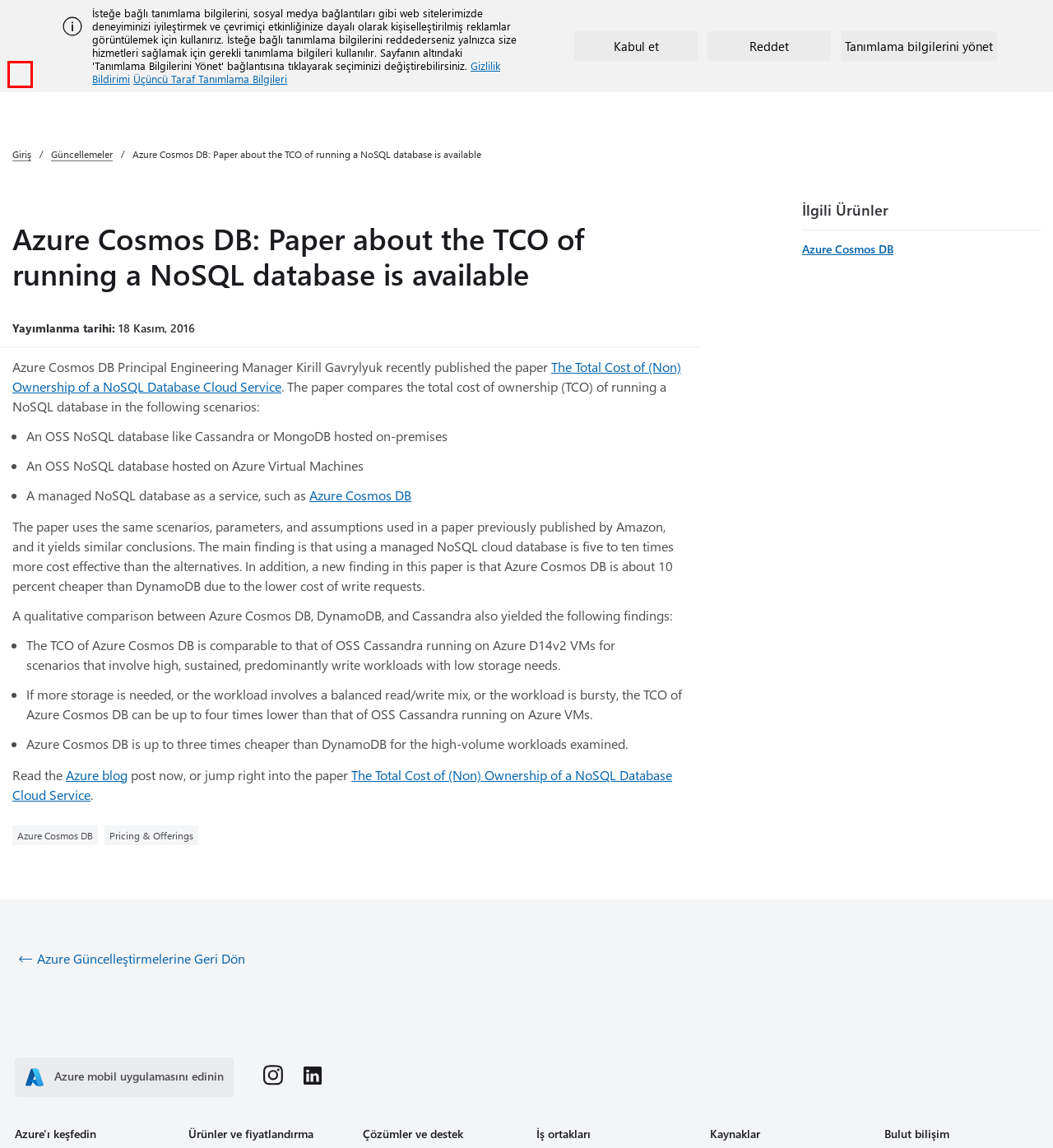Observe the screenshot of a webpage with a red bounding box highlighting an element. Choose the webpage description that accurately reflects the new page after the element within the bounding box is clicked. Here are the candidates:
A. Azure documentation | Microsoft Learn
B. Accessibility Technology & Tools | Microsoft Accessibility
C. Third party cookie inventory - Microsoft Support
D. Your request has been blocked. This could be
                        due to several reasons.
E. Browse Azure Architectures - Azure Architecture Center | Microsoft Learn
F. Microsoft Customer Stories
G. 适用于 ISV 的 Microsoft Cloud | Microsoft
H. Trademark and Brand Guidelines | Microsoft Legal

D